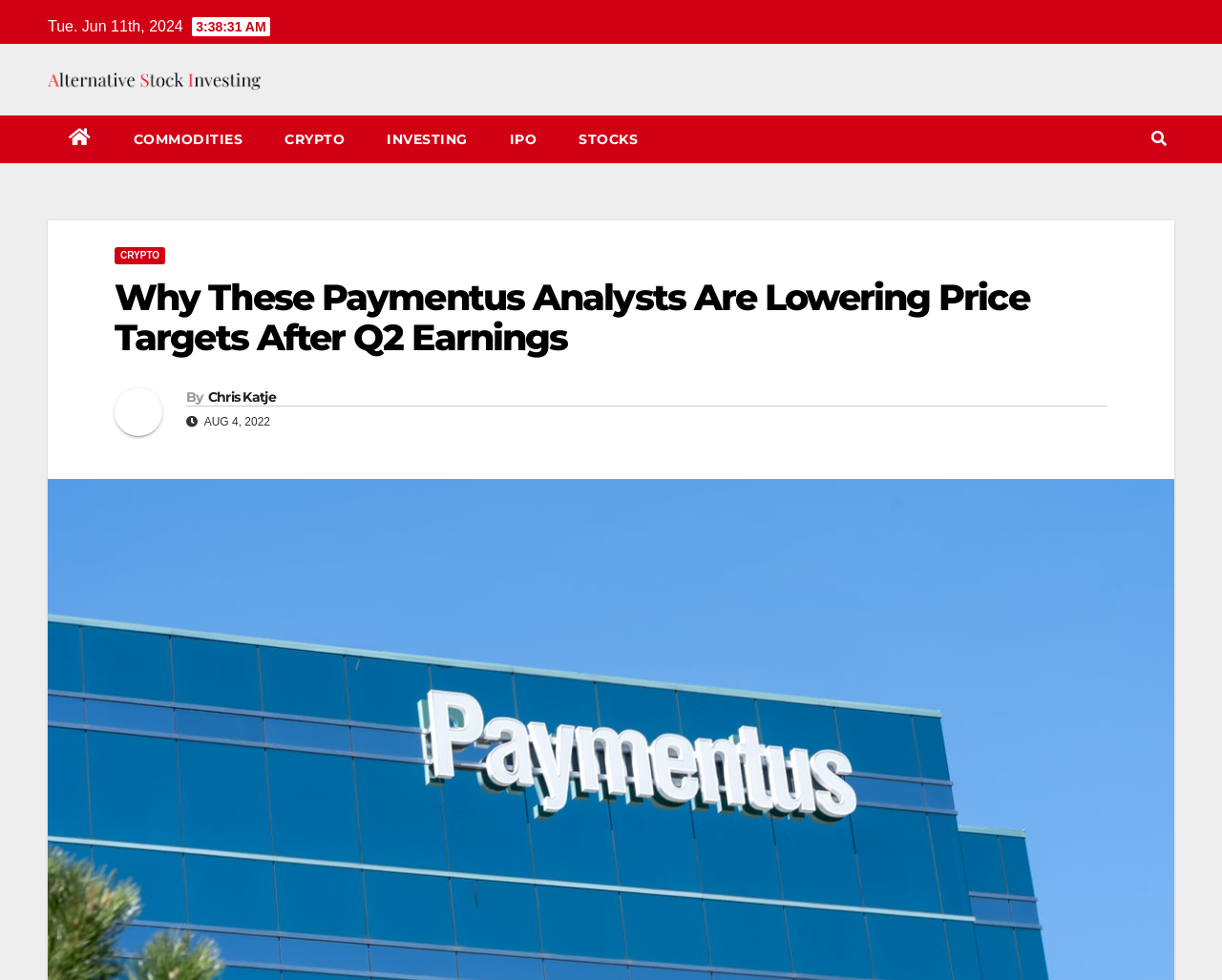Analyze the image and give a detailed response to the question:
Who is the author of the article?

I found the author's name by looking at the heading element that says 'By Chris Katje' which is located below the article title.